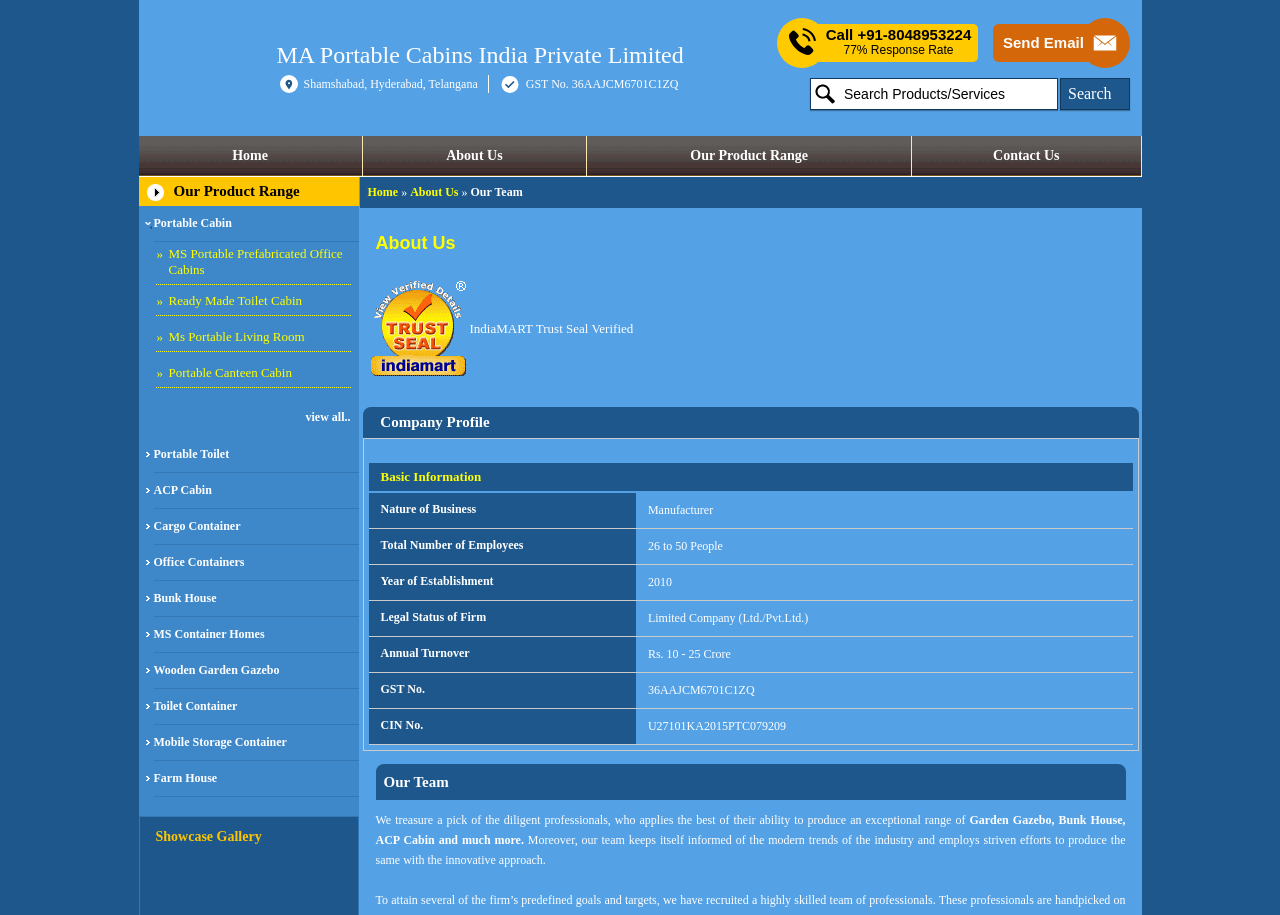Could you determine the bounding box coordinates of the clickable element to complete the instruction: "Search for products or services"? Provide the coordinates as four float numbers between 0 and 1, i.e., [left, top, right, bottom].

[0.633, 0.085, 0.827, 0.12]